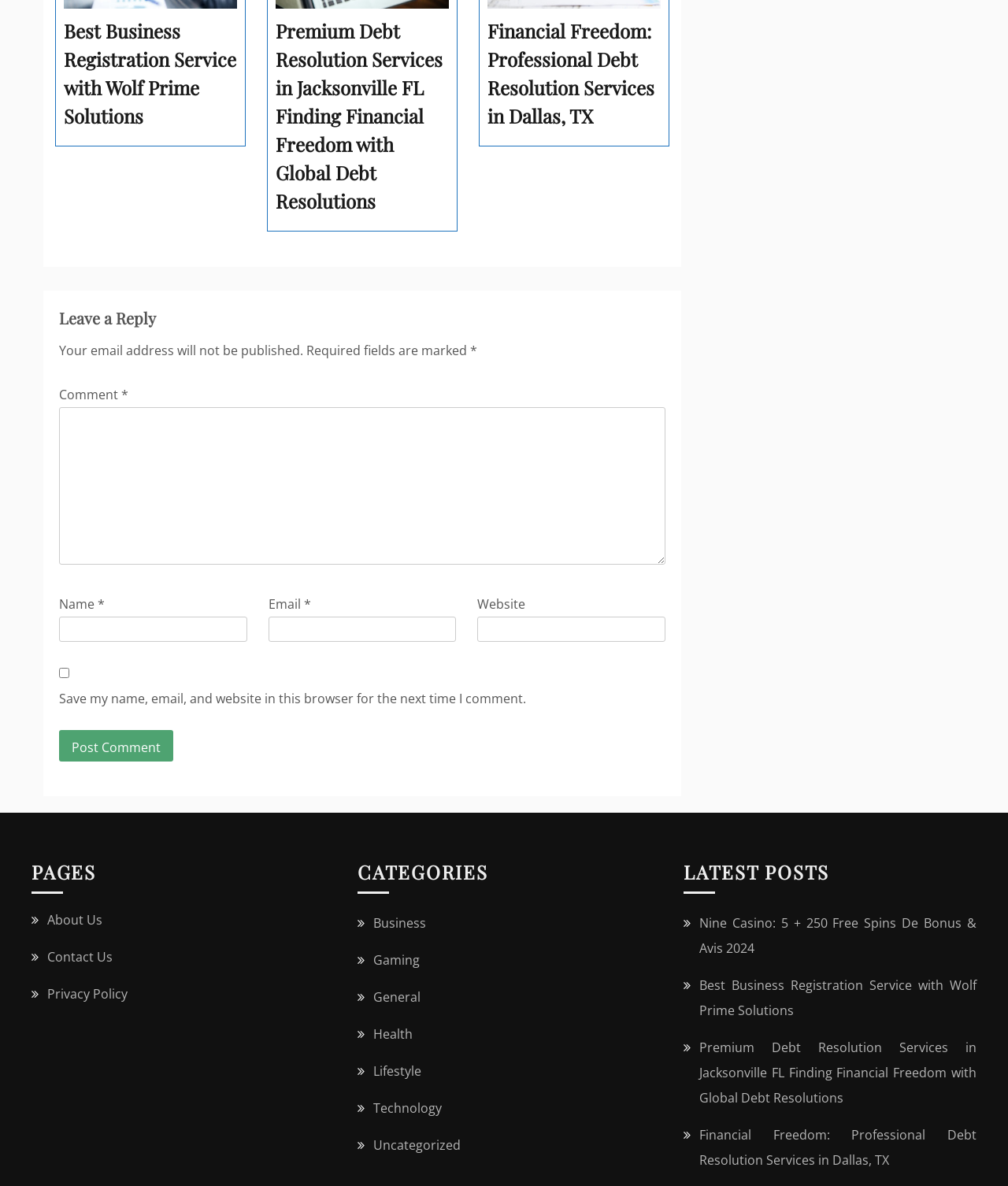Could you indicate the bounding box coordinates of the region to click in order to complete this instruction: "Click the 'Best Business Registration Service with Wolf Prime Solutions' link".

[0.063, 0.014, 0.235, 0.11]